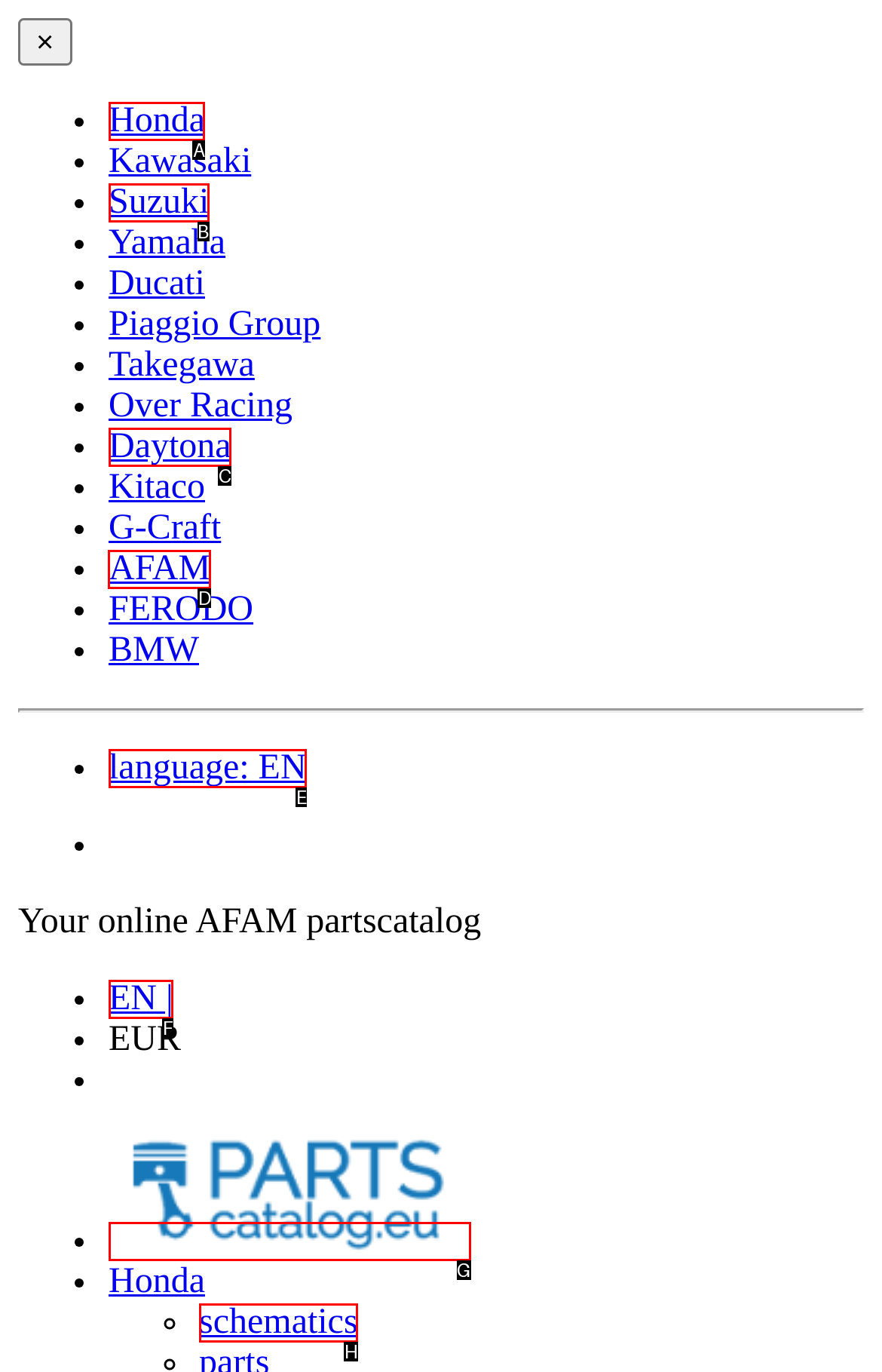Show which HTML element I need to click to perform this task: click on the AFAM link Answer with the letter of the correct choice.

D